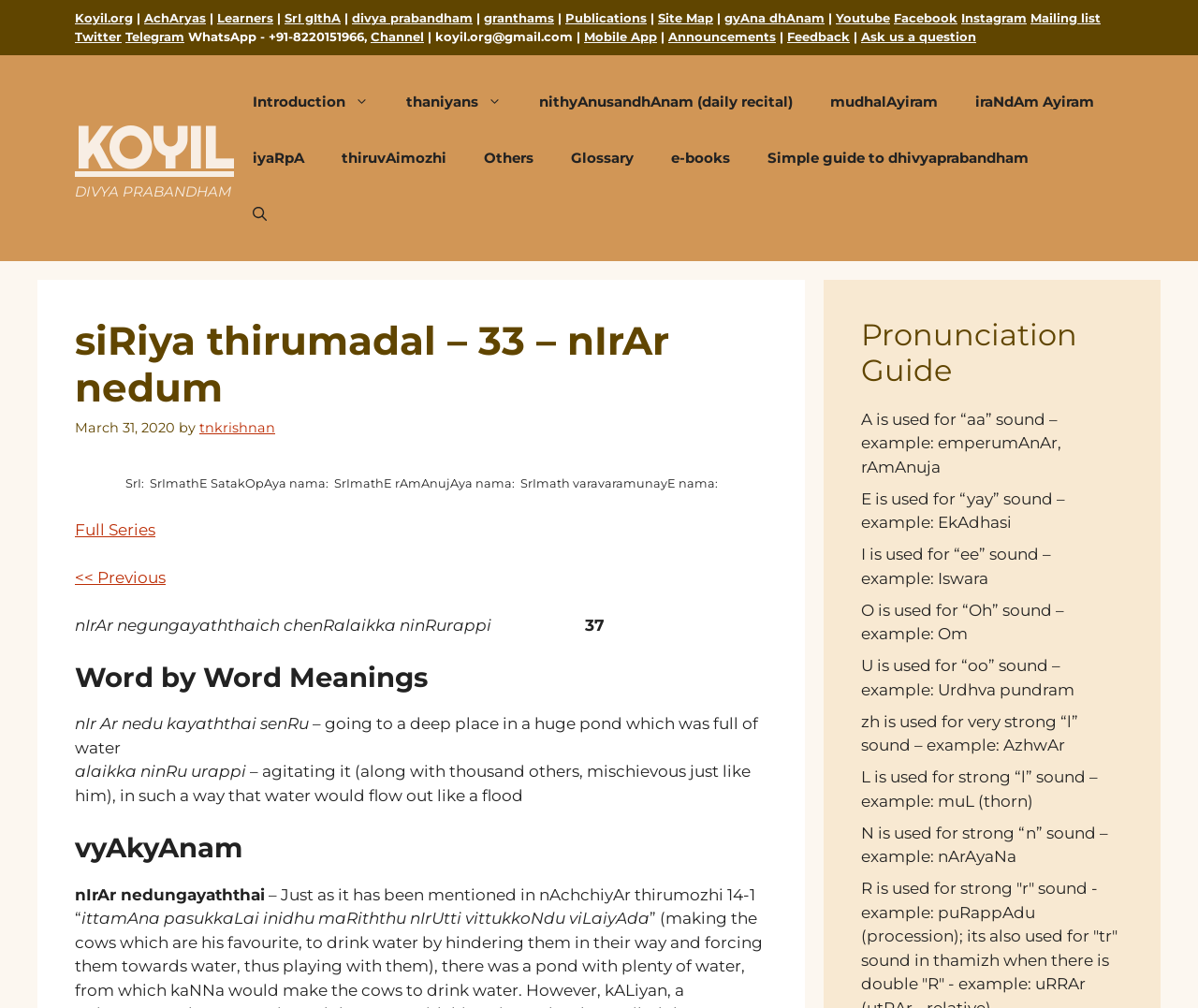What is the name of the website?
Please use the image to provide a one-word or short phrase answer.

Koyil.org